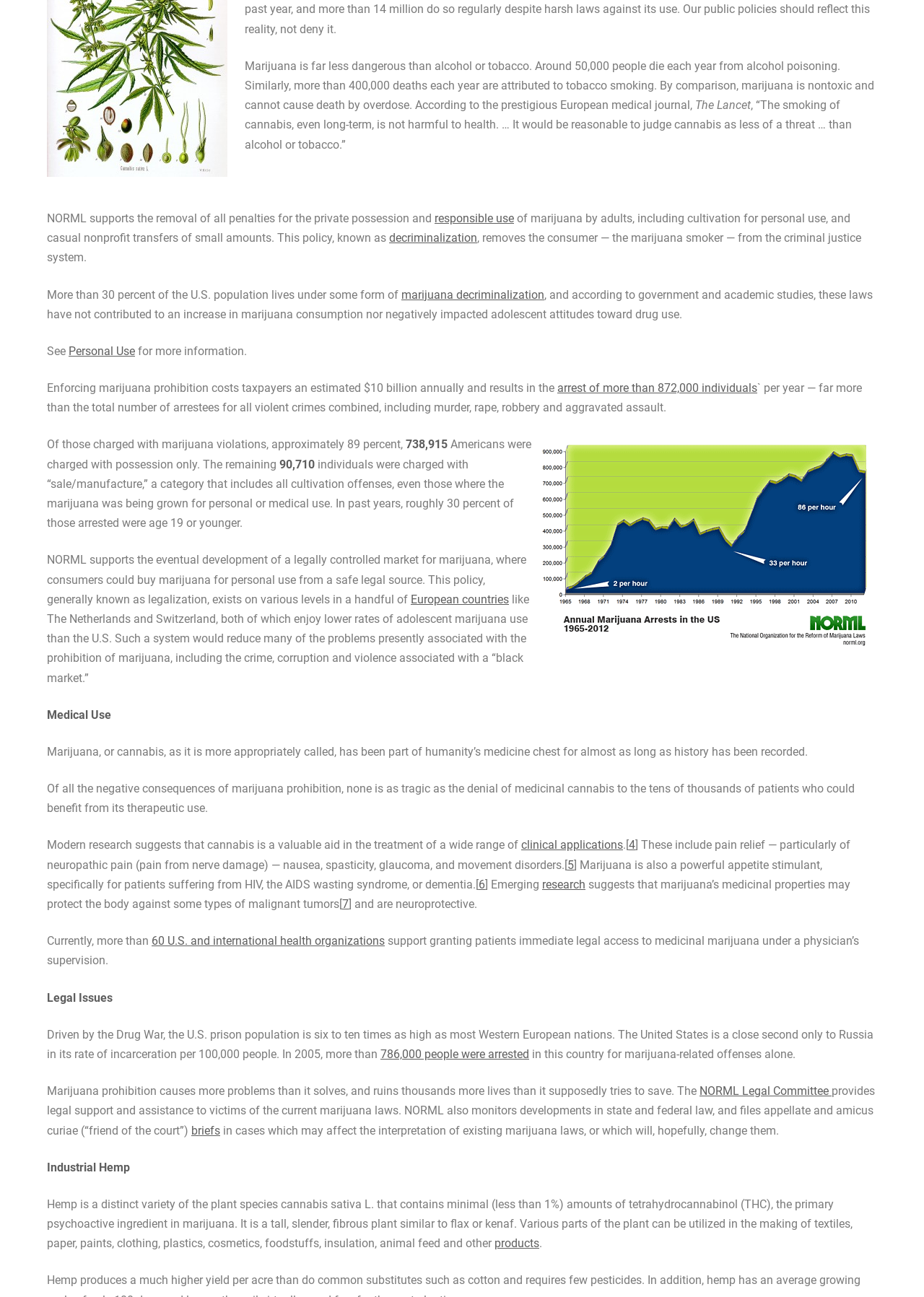Indicate the bounding box coordinates of the element that needs to be clicked to satisfy the following instruction: "Click on 'responsible use'". The coordinates should be four float numbers between 0 and 1, i.e., [left, top, right, bottom].

[0.47, 0.163, 0.556, 0.174]